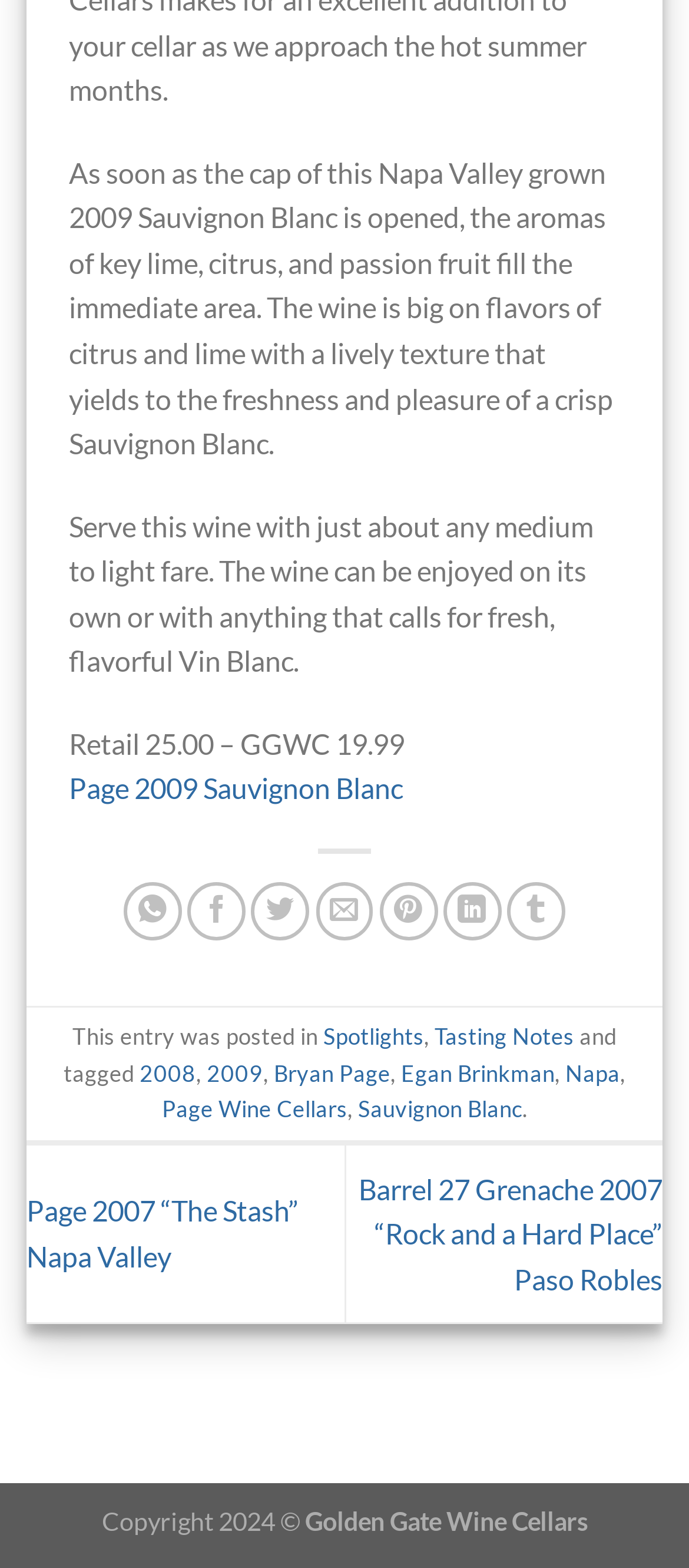Answer this question in one word or a short phrase: How many social media sharing options are available?

7